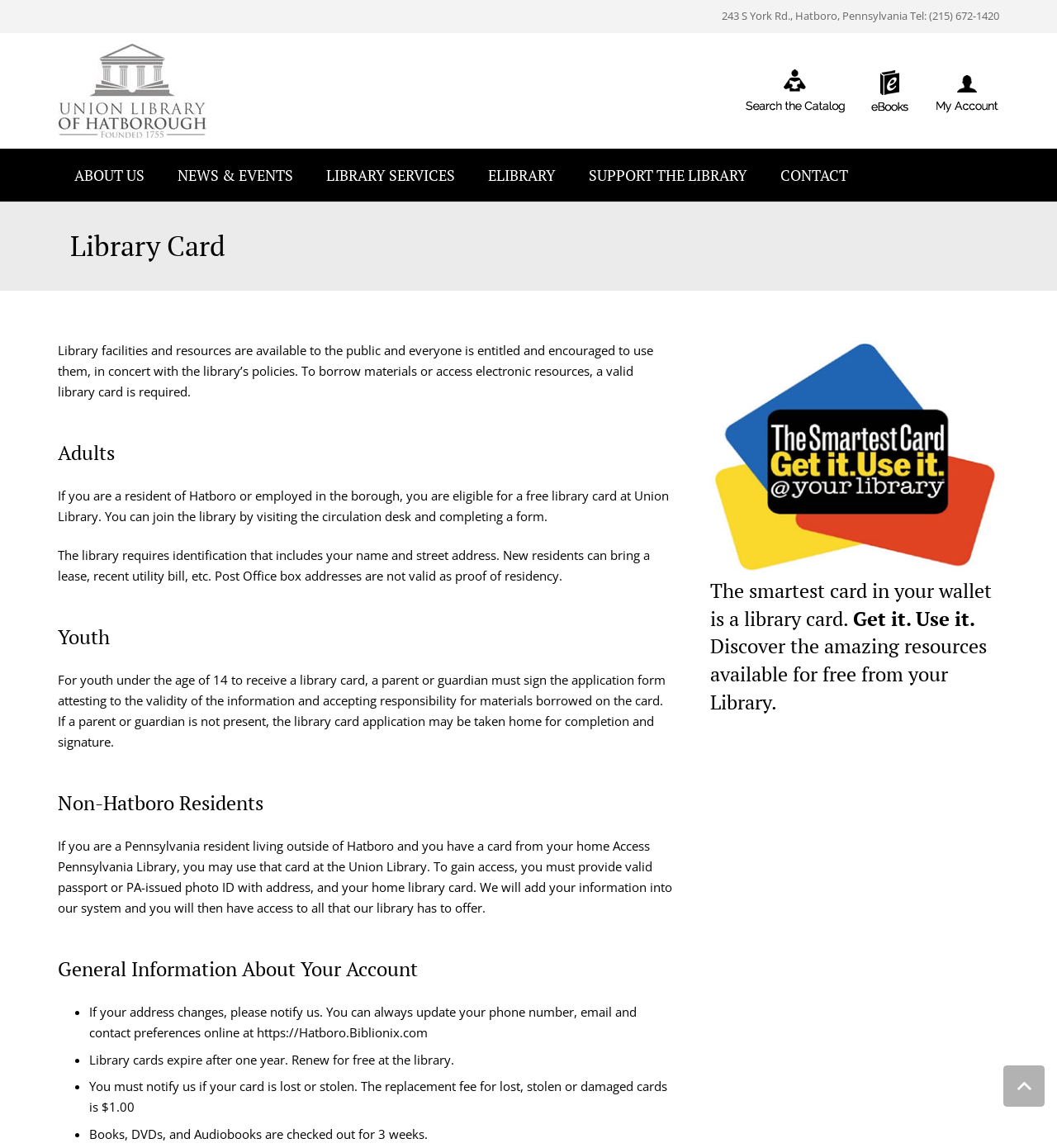Identify the bounding box coordinates of the section to be clicked to complete the task described by the following instruction: "Click the link to access https://Hatboro.Biblionix.com". The coordinates should be four float numbers between 0 and 1, formatted as [left, top, right, bottom].

[0.243, 0.892, 0.404, 0.907]